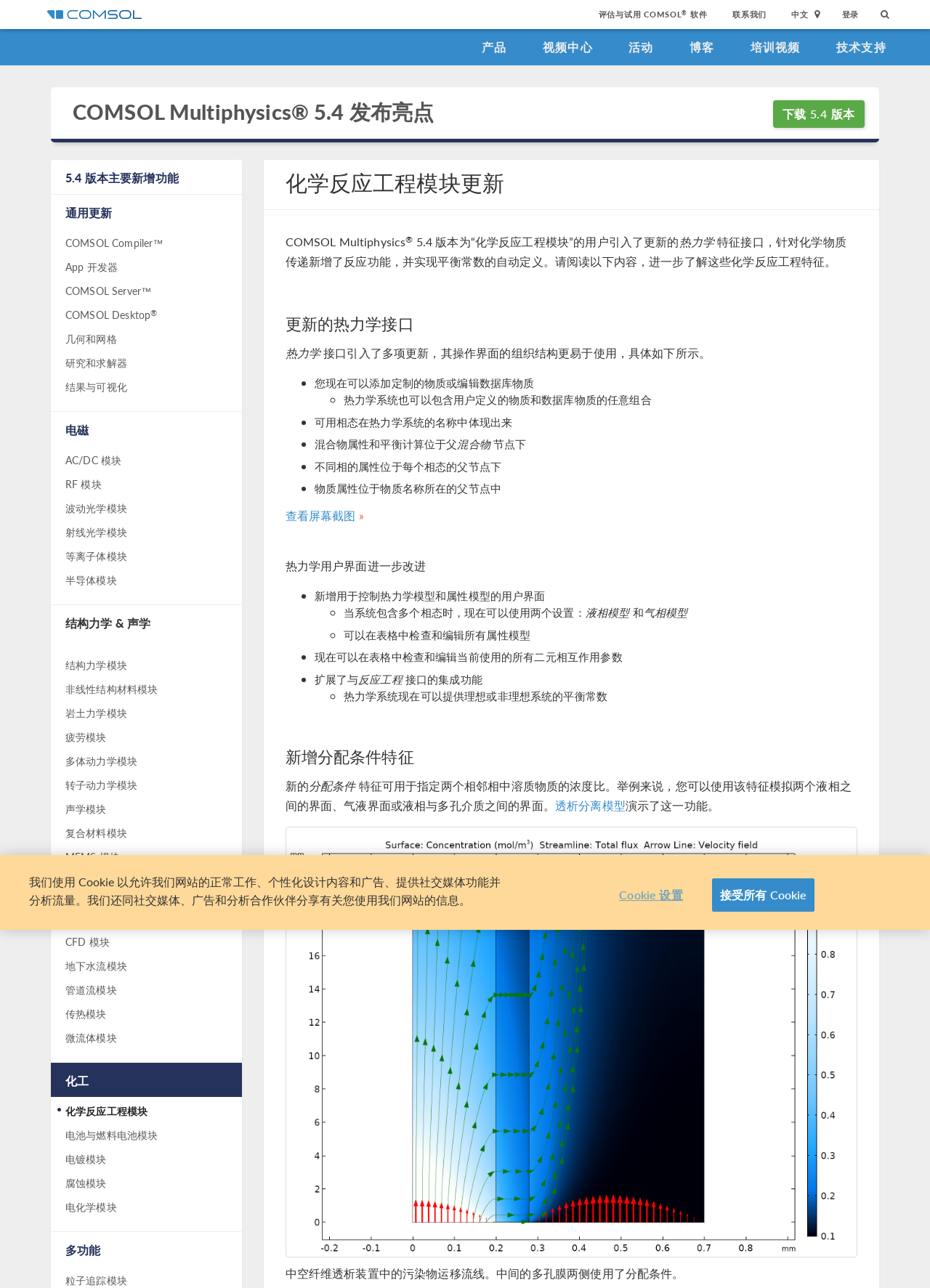Show the bounding box coordinates for the element that needs to be clicked to execute the following instruction: "Click on the 'COMSOL Multiphysics® 5.4 发布亮点' link". Provide the coordinates in the form of four float numbers between 0 and 1, i.e., [left, top, right, bottom].

[0.078, 0.079, 0.467, 0.095]